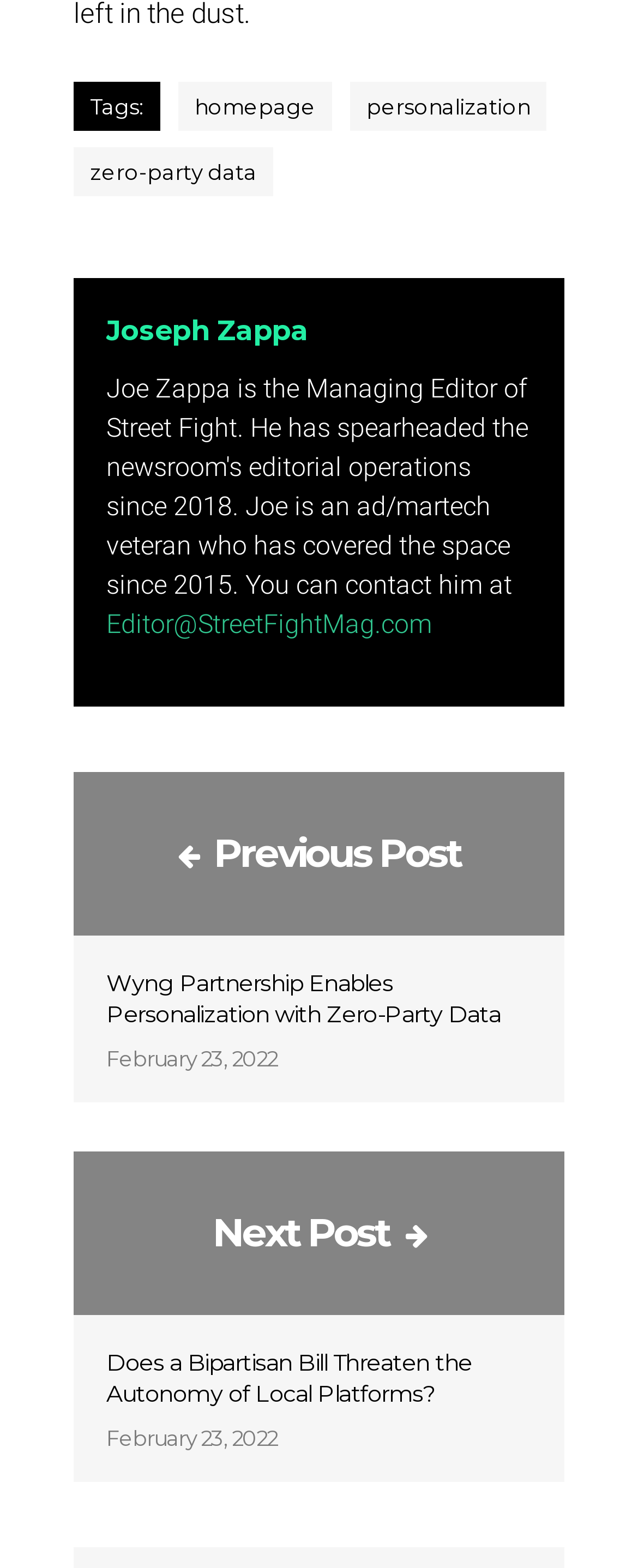What is the link text of the previous post?
Provide an in-depth and detailed answer to the question.

I found the link text of the previous post by looking at the link element with the text 'Previous Post' which is located above the current post.